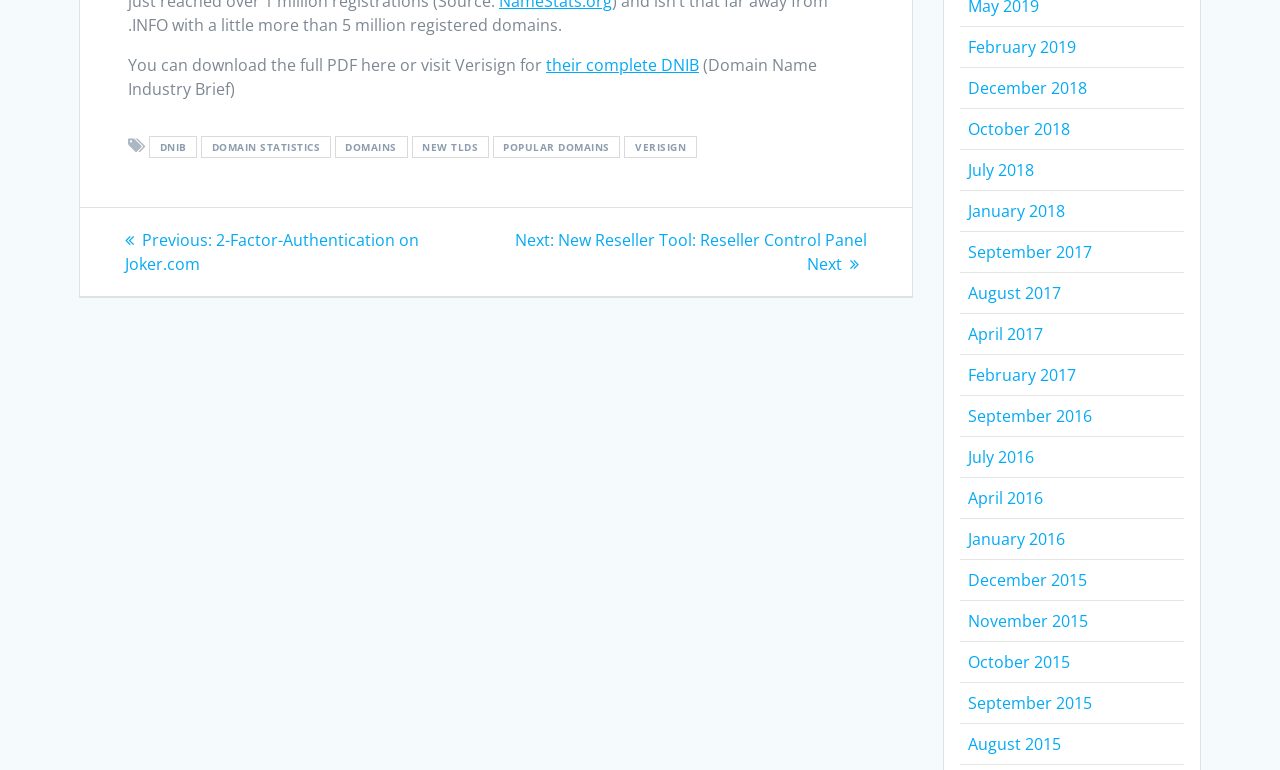Could you highlight the region that needs to be clicked to execute the instruction: "Navigate to 'What Can I Do?' page"?

None